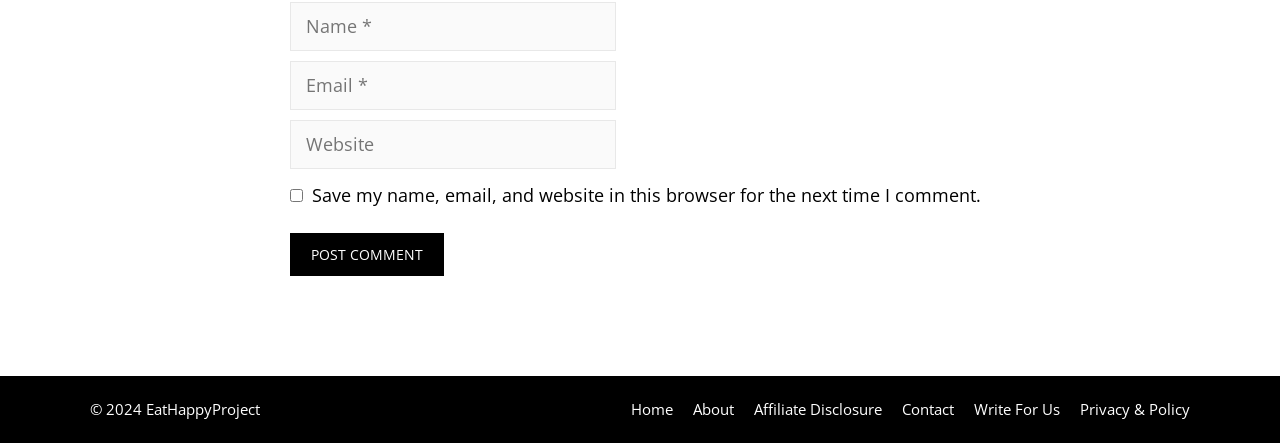Please answer the following question using a single word or phrase: What is the purpose of the checkbox?

Save comment info